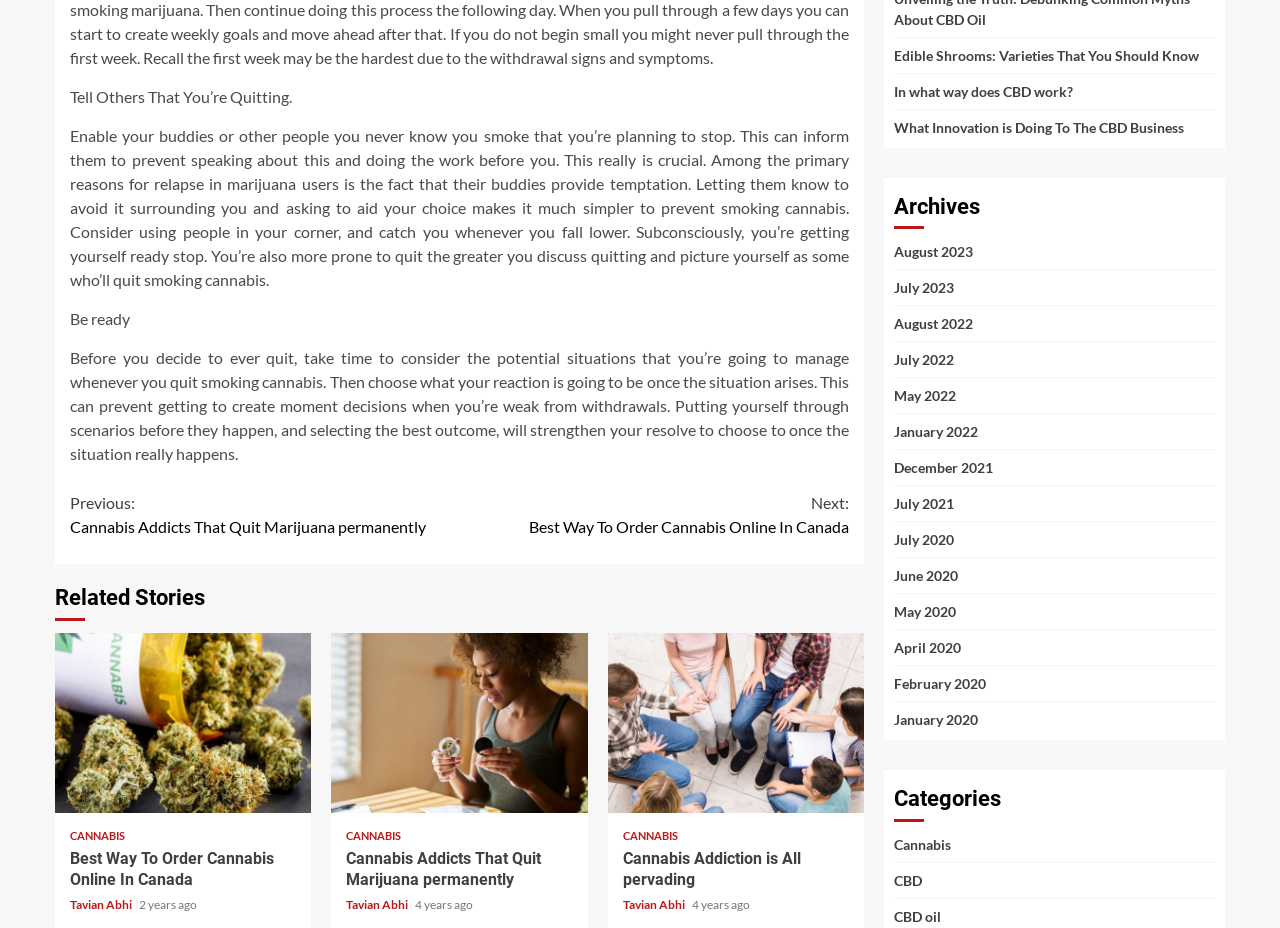Please identify the coordinates of the bounding box for the clickable region that will accomplish this instruction: "Visit 'Best Way To Order Cannabis Online In Canada'".

[0.043, 0.682, 0.243, 0.876]